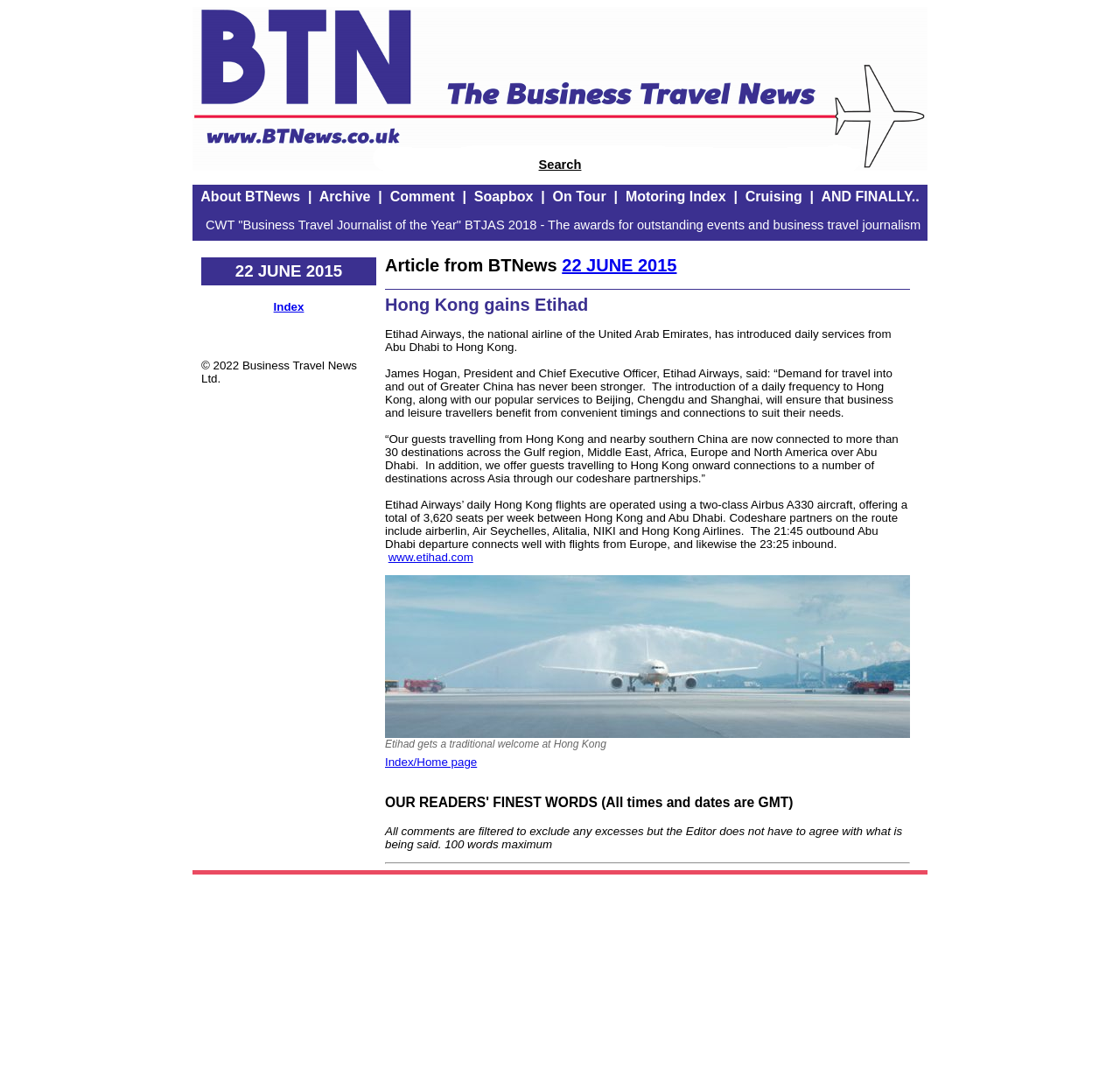What is the name of the airline mentioned in the article?
Using the details shown in the screenshot, provide a comprehensive answer to the question.

The article mentions the introduction of daily services from Abu Dhabi to Hong Kong by Etihad Airways, which is the national airline of the United Arab Emirates.